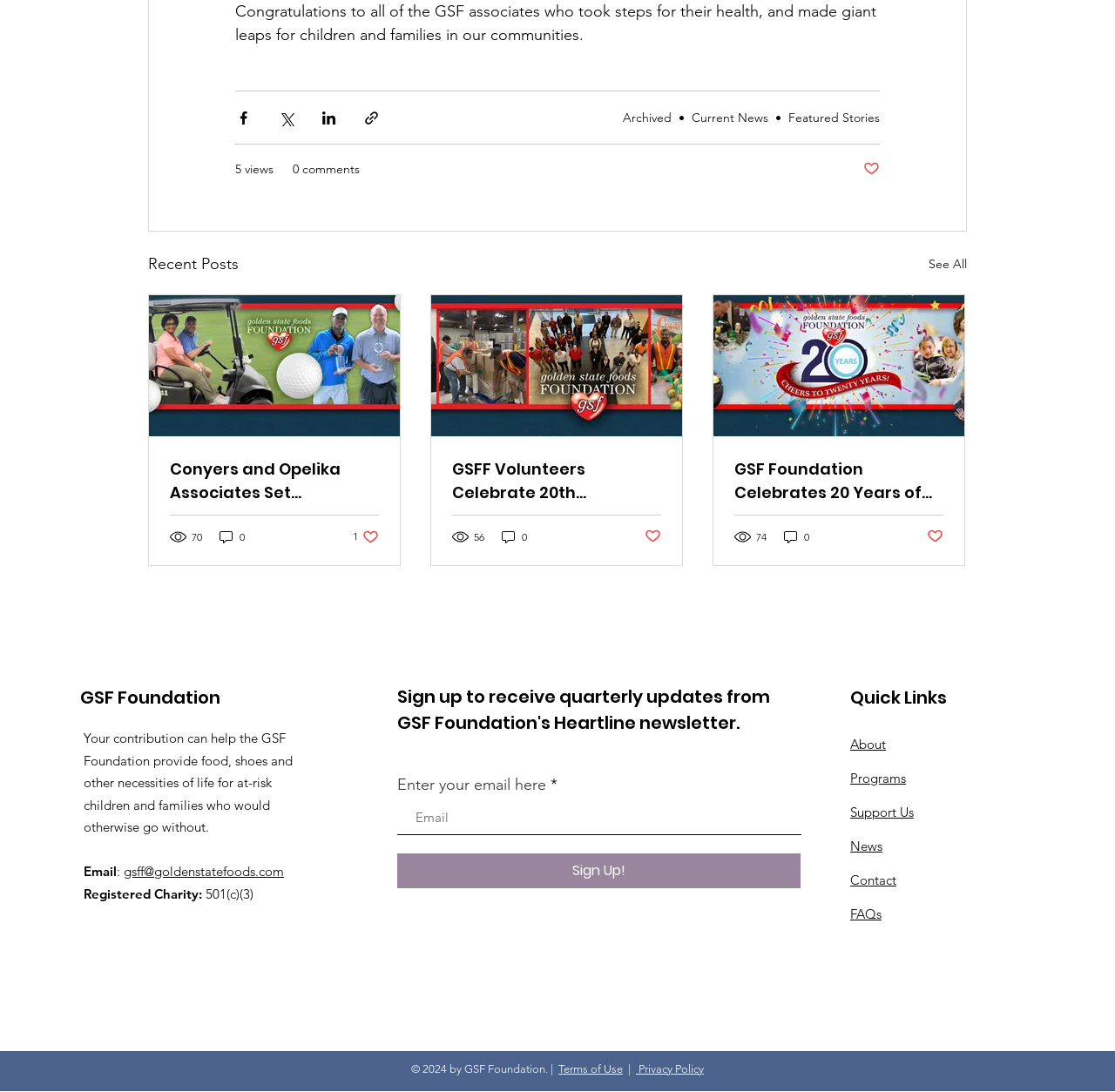Can you show the bounding box coordinates of the region to click on to complete the task described in the instruction: "Share via Facebook"?

[0.211, 0.1, 0.226, 0.115]